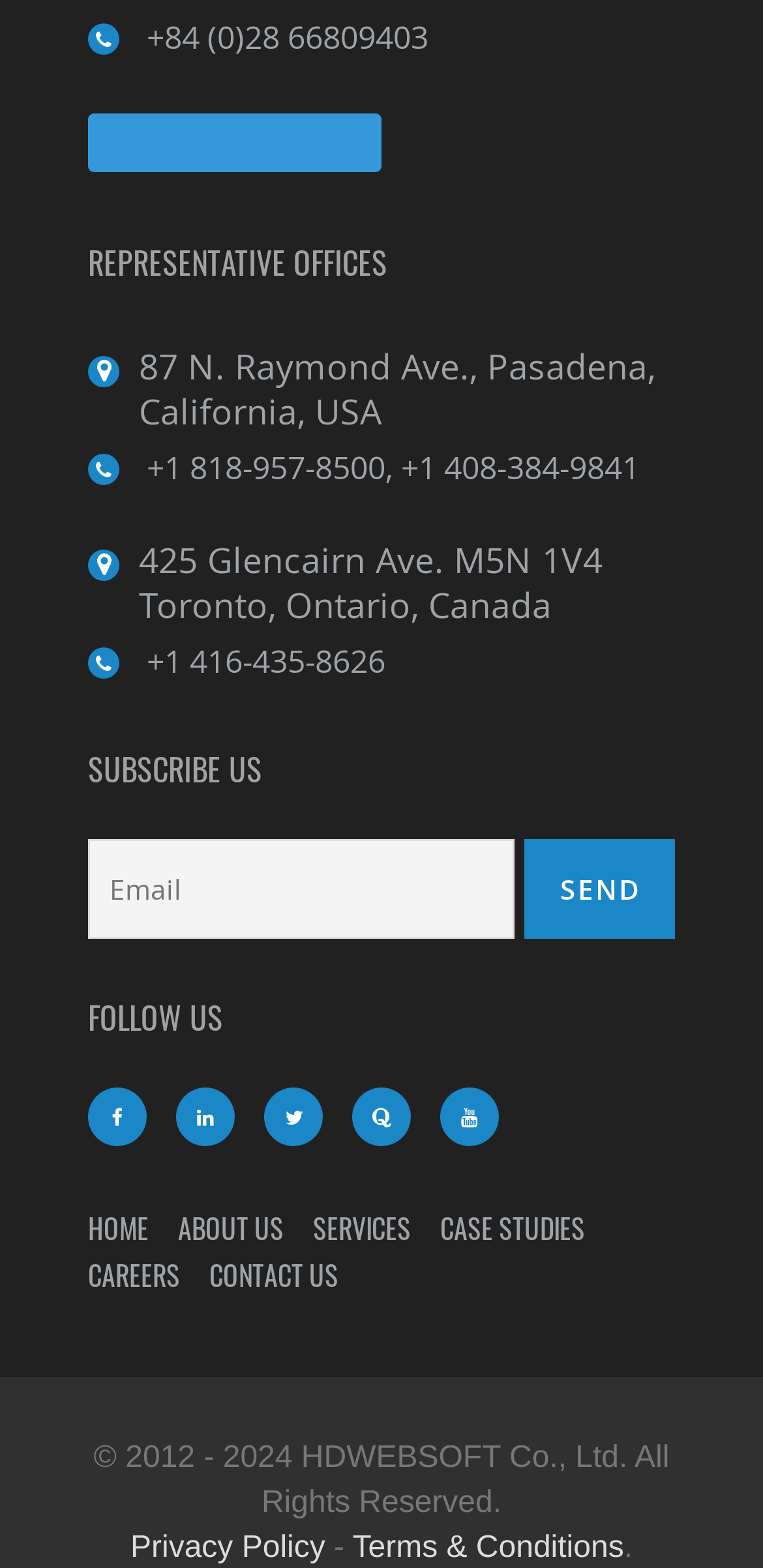Identify the bounding box coordinates for the element you need to click to achieve the following task: "Follow HDWEBSOFT on Facebook". Provide the bounding box coordinates as four float numbers between 0 and 1, in the form [left, top, right, bottom].

[0.115, 0.693, 0.192, 0.731]